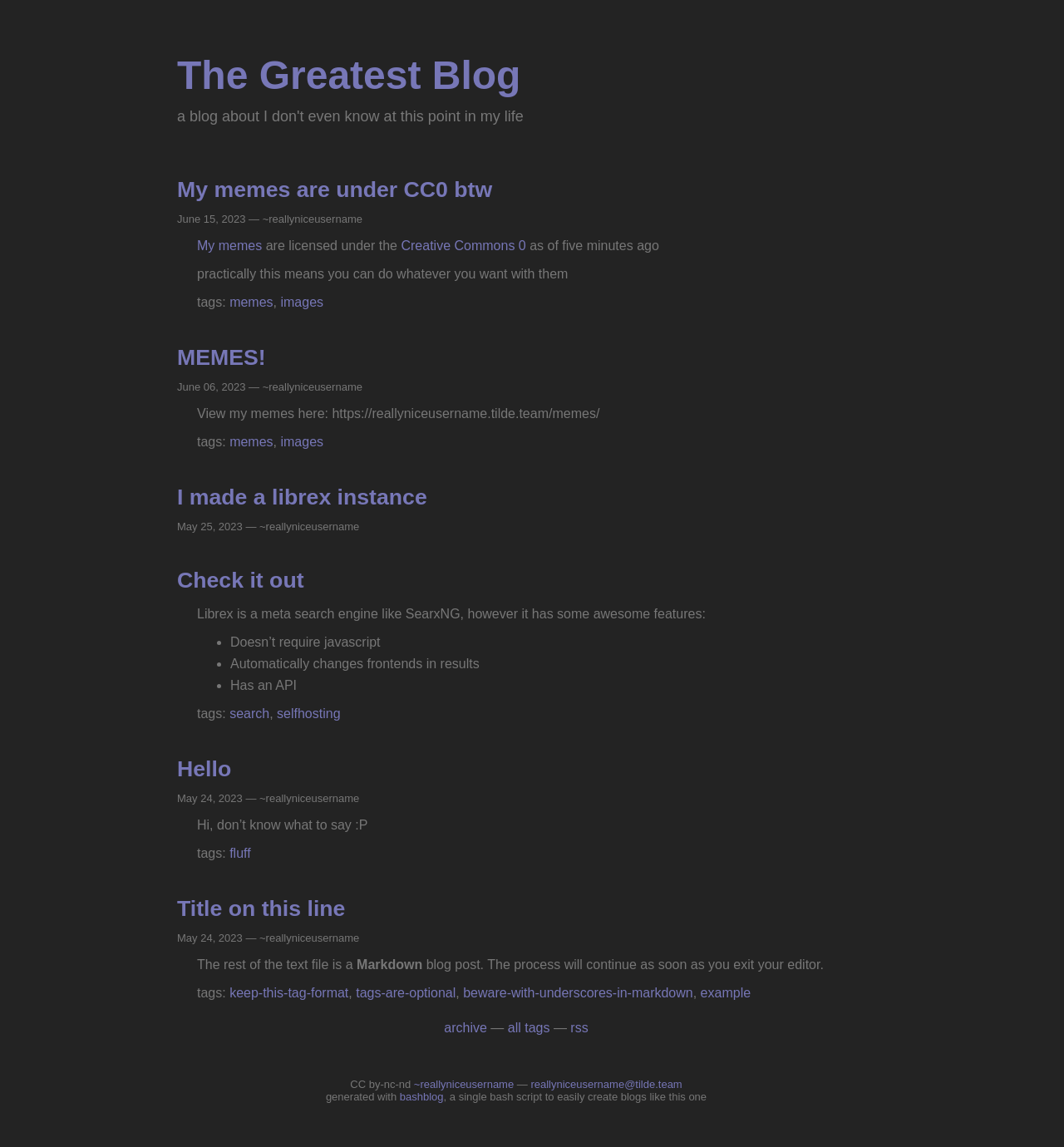Respond with a single word or short phrase to the following question: 
What is the name of the script used to generate the blog?

bashblog